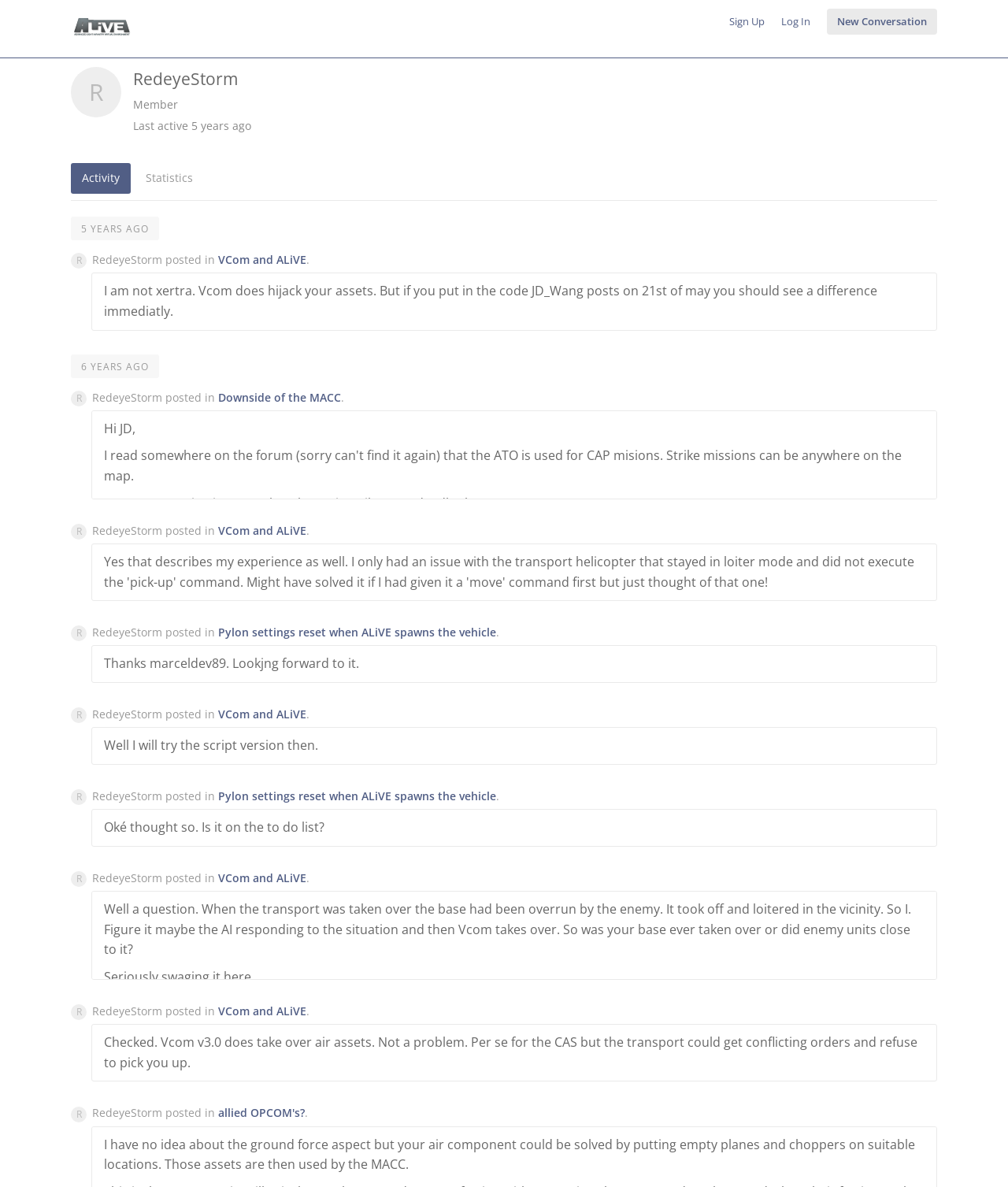Identify the bounding box coordinates of the section that should be clicked to achieve the task described: "Create a new conversation".

[0.82, 0.007, 0.93, 0.029]